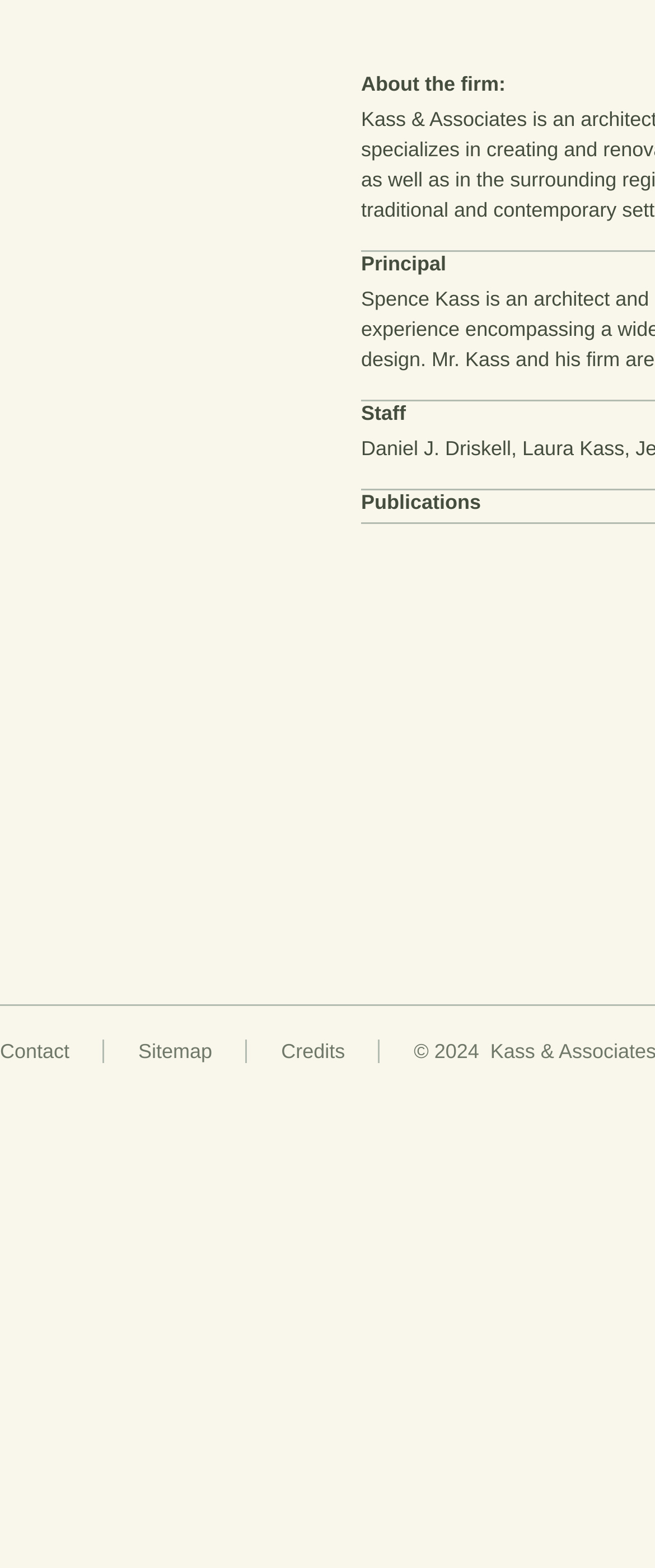What is the main heading displayed on the webpage? Please provide the text.

About the firm: